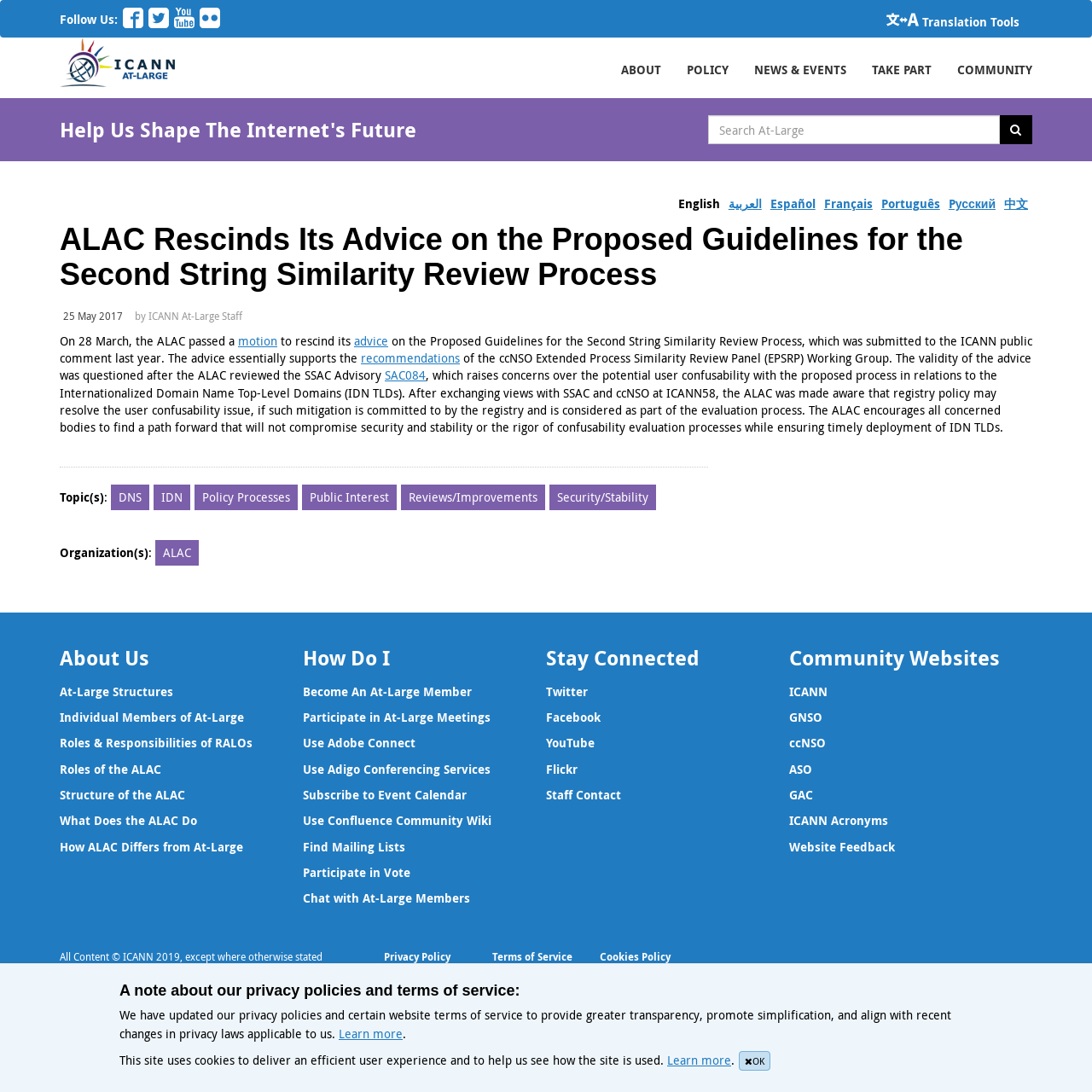Summarize the webpage in an elaborate manner.

This webpage is about the At-Large Advisory Committee (ALAC) and its recent decision to rescind its advice on the proposed guidelines for the Second String Similarity Review Process. 

At the top of the page, there are social media links to follow ALAC on Facebook, Twitter, Youtube, and Flicker. On the top right, there is a translation tool icon. Below that, there is a navigation menu with links to ABOUT, POLICY, NEWS & EVENTS, TAKE PART, and COMMUNITY. 

On the left side, there is a search bar with a search button. Below that, there is a list of languages to select from, including English, Arabic, Spanish, French, Portuguese, Russian, and Chinese. 

The main content of the page is an article about ALAC's decision to rescind its advice. The article is divided into several sections, including the title, date, and author information. The content is a detailed explanation of the decision, including the reasons behind it and the potential impact on the internet community. 

On the right side, there are several links to related topics, including DNS, IDN, Policy Processes, Public Interest, Reviews/Improvements, and Security/Stability. 

At the bottom of the page, there are three sections: About Us, How Do I, and Stay Connected. The About Us section has links to information about At-Large Structures, Individual Members of At-Large, Roles & Responsibilities of RALOs, and more. The How Do I section has links to information on how to become an At-Large member, participate in meetings, use Adobe Connect, and more. The Stay Connected section has links to ALAC's social media profiles and a staff contact link.